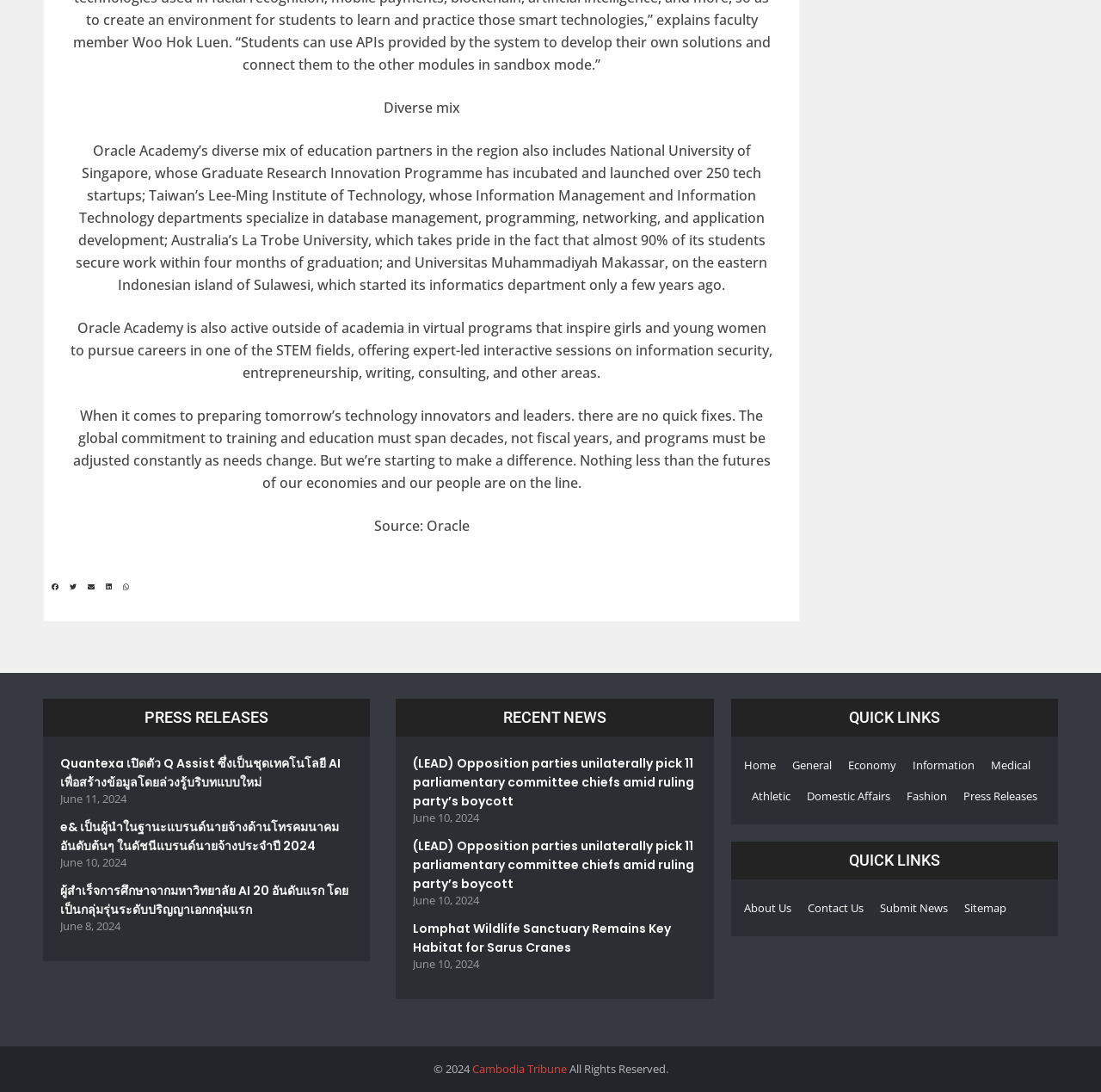Determine the bounding box coordinates of the clickable area required to perform the following instruction: "Go to home page". The coordinates should be represented as four float numbers between 0 and 1: [left, top, right, bottom].

[0.676, 0.686, 0.705, 0.715]